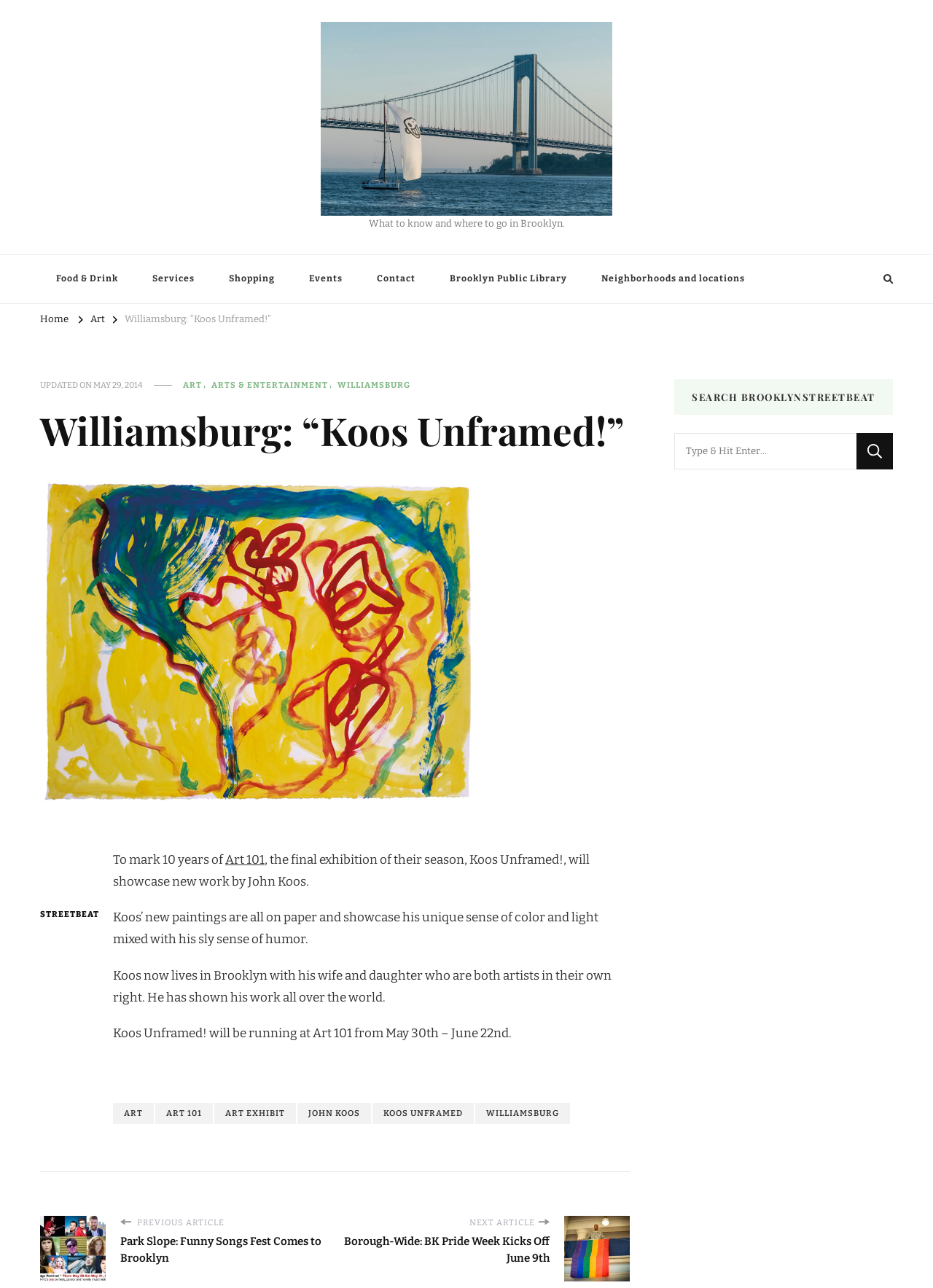Can you provide the bounding box coordinates for the element that should be clicked to implement the instruction: "Read about Williamsburg: “Koos Unframed!”"?

[0.134, 0.245, 0.291, 0.254]